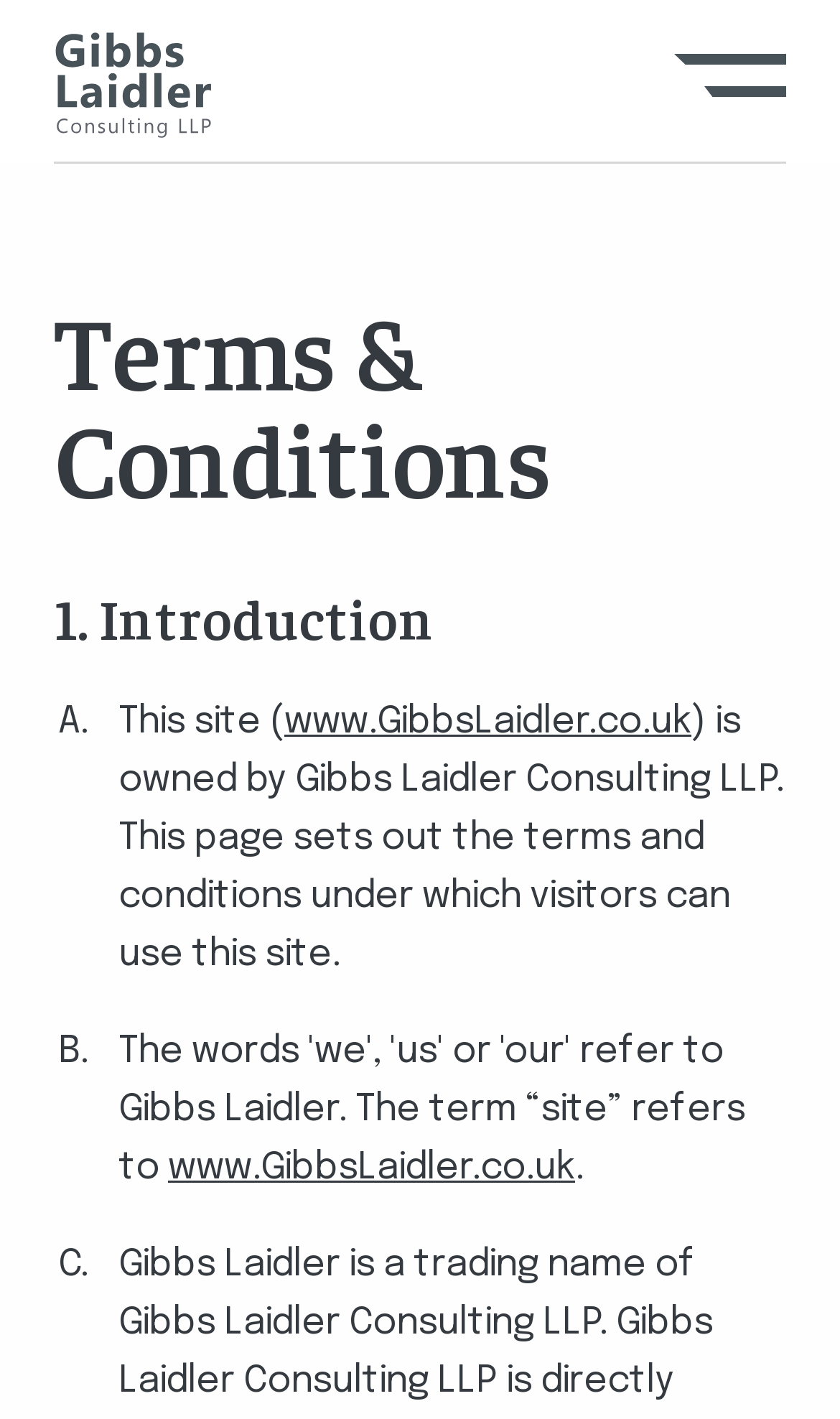Based on the image, provide a detailed response to the question:
How many list markers are present in the Terms and Conditions section?

The list markers can be found in the Terms and Conditions section, and they are labeled as 'A.', 'B.', and 'C.'